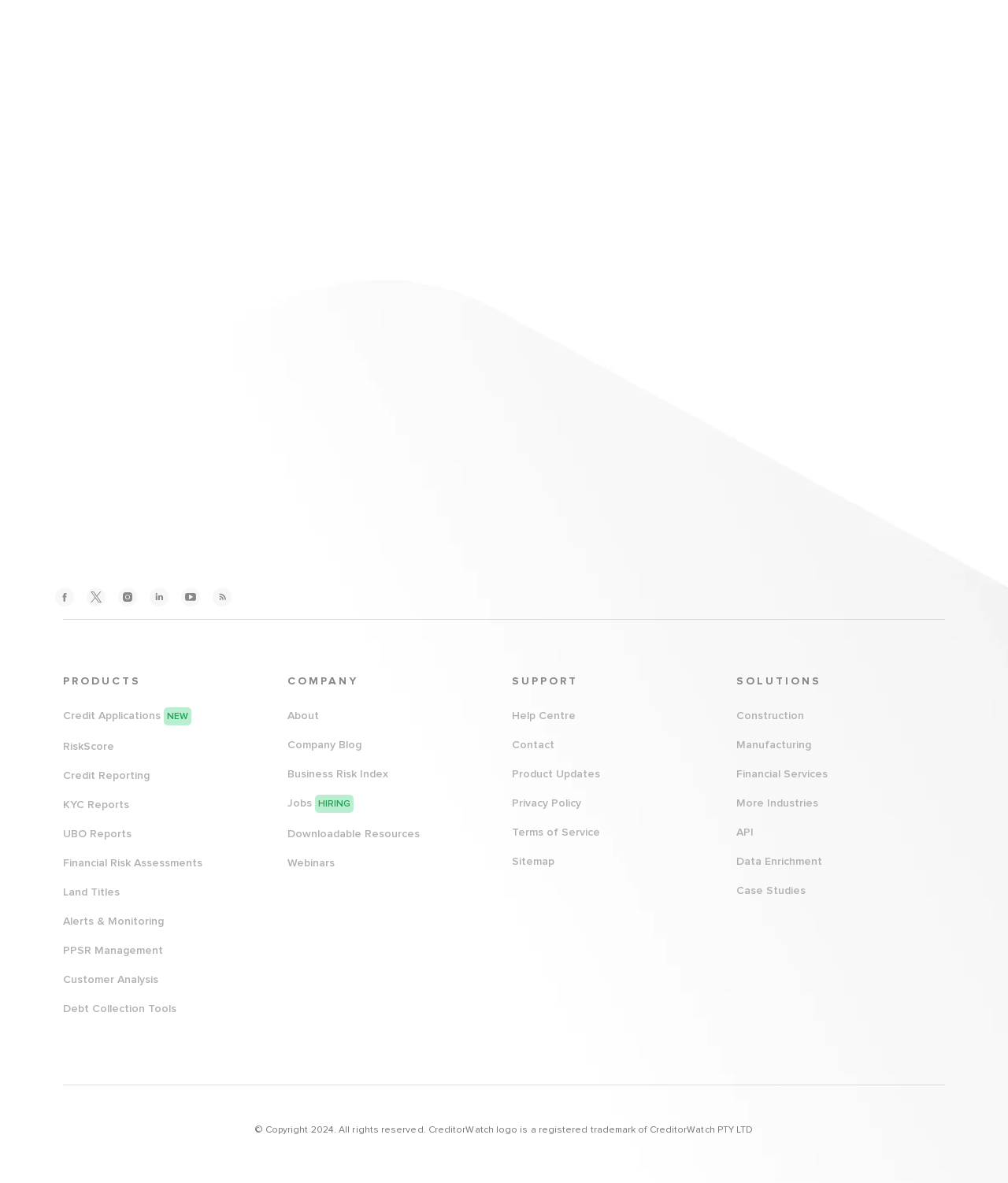Please provide the bounding box coordinates in the format (top-left x, top-left y, bottom-right x, bottom-right y). Remember, all values are floating point numbers between 0 and 1. What is the bounding box coordinate of the region described as: Land Titles

[0.062, 0.75, 0.119, 0.759]